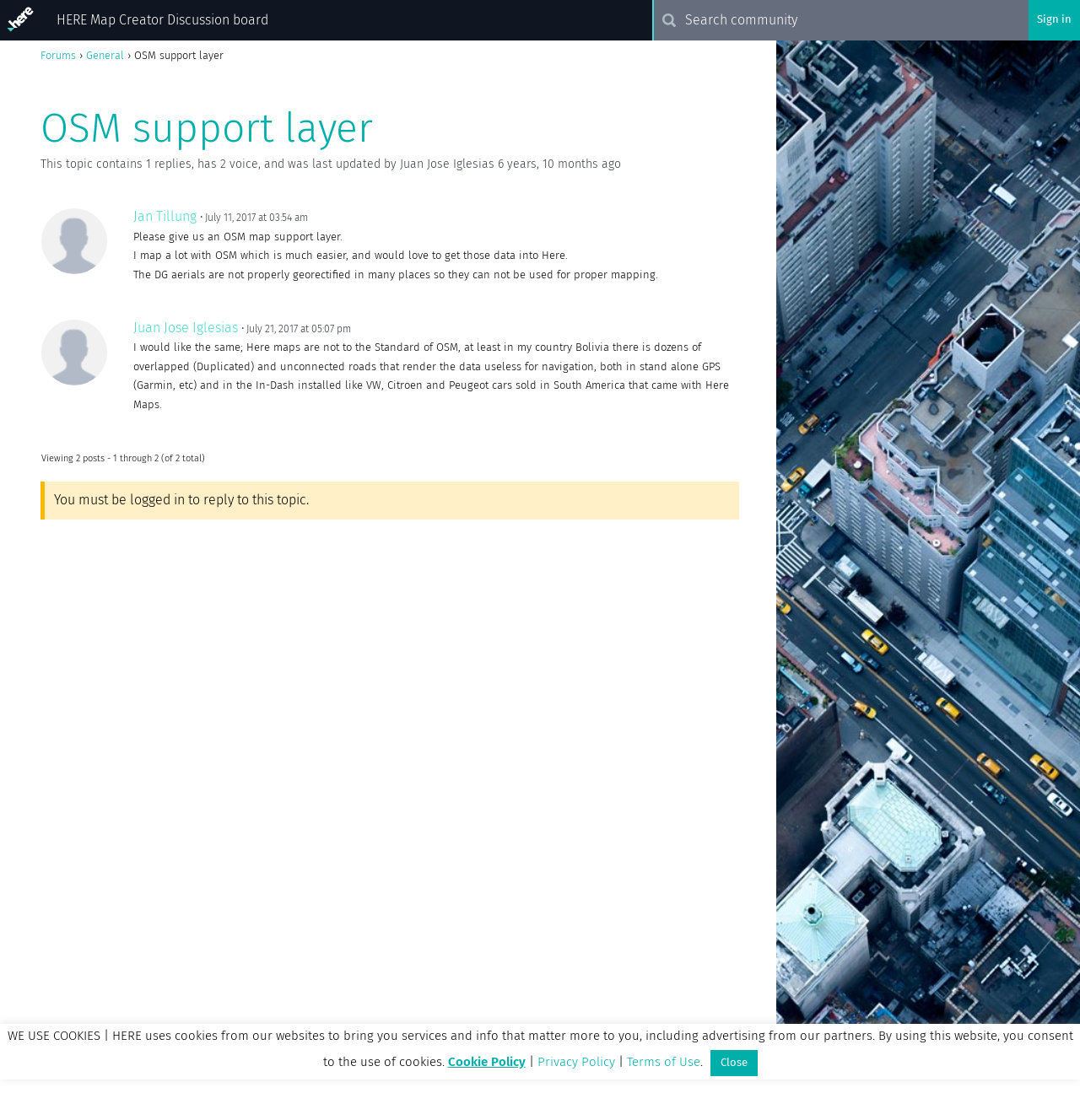Please answer the following question using a single word or phrase: What is the topic of this discussion?

OSM support layer